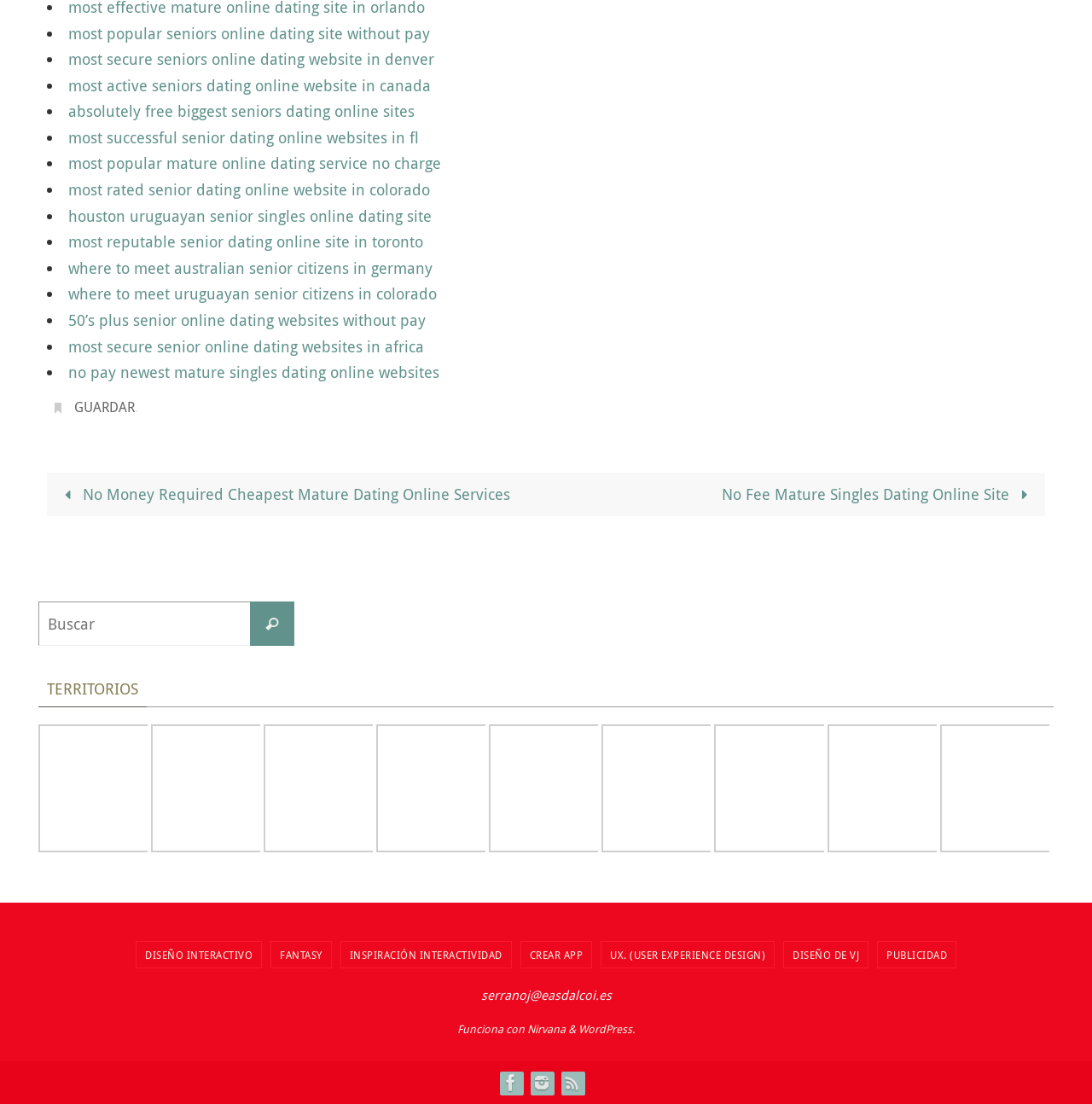What platform is the webpage built on?
Please provide a detailed and comprehensive answer to the question.

The webpage mentions 'Funciona con WordPress' at the bottom, which indicates that the webpage is built on the WordPress platform.